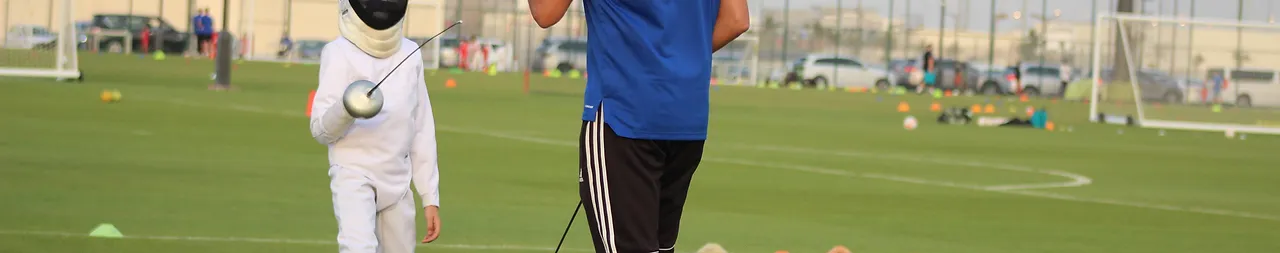What is the coach wearing?
Please answer the question with a detailed and comprehensive explanation.

The caption describes the coach's attire as a blue athletic shirt and black shorts, providing a clear answer to this question.